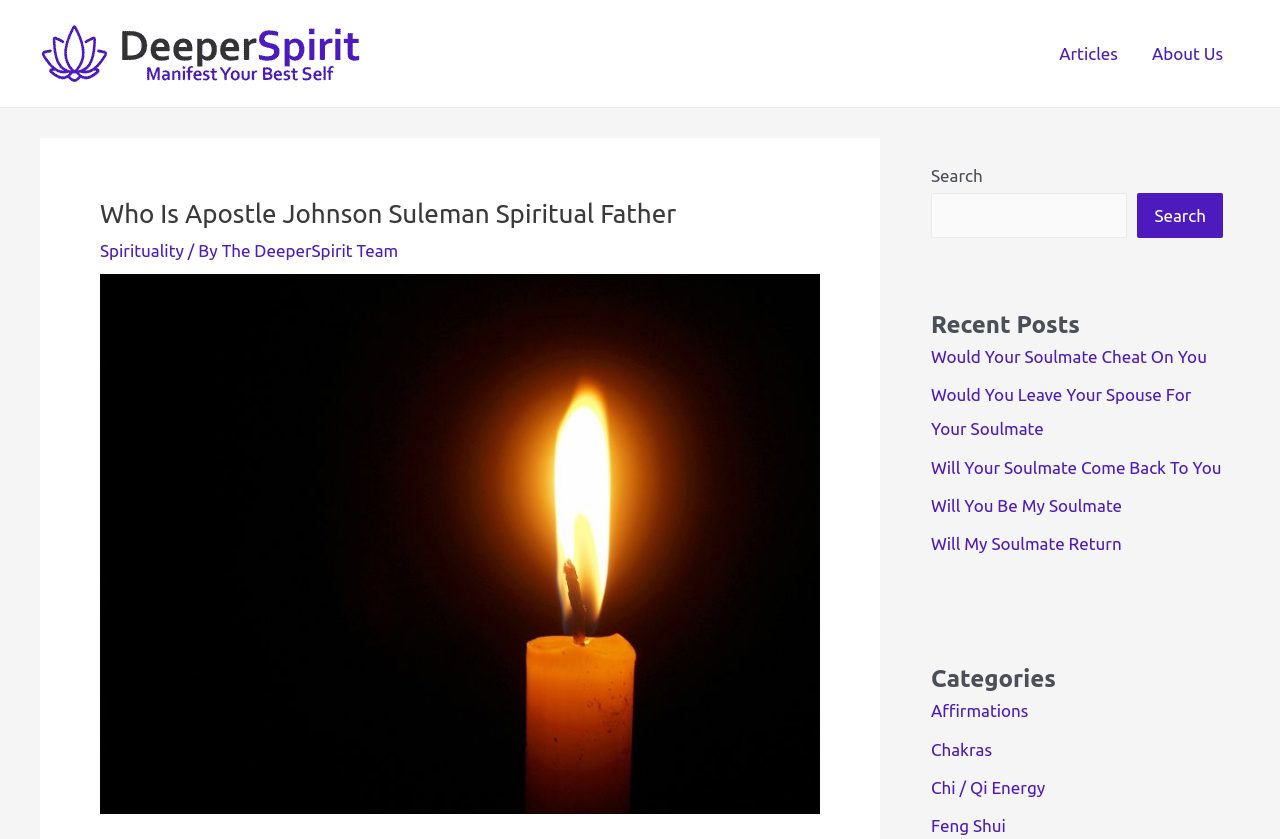Please find and generate the text of the main header of the webpage.

Who Is Apostle Johnson Suleman Spiritual Father